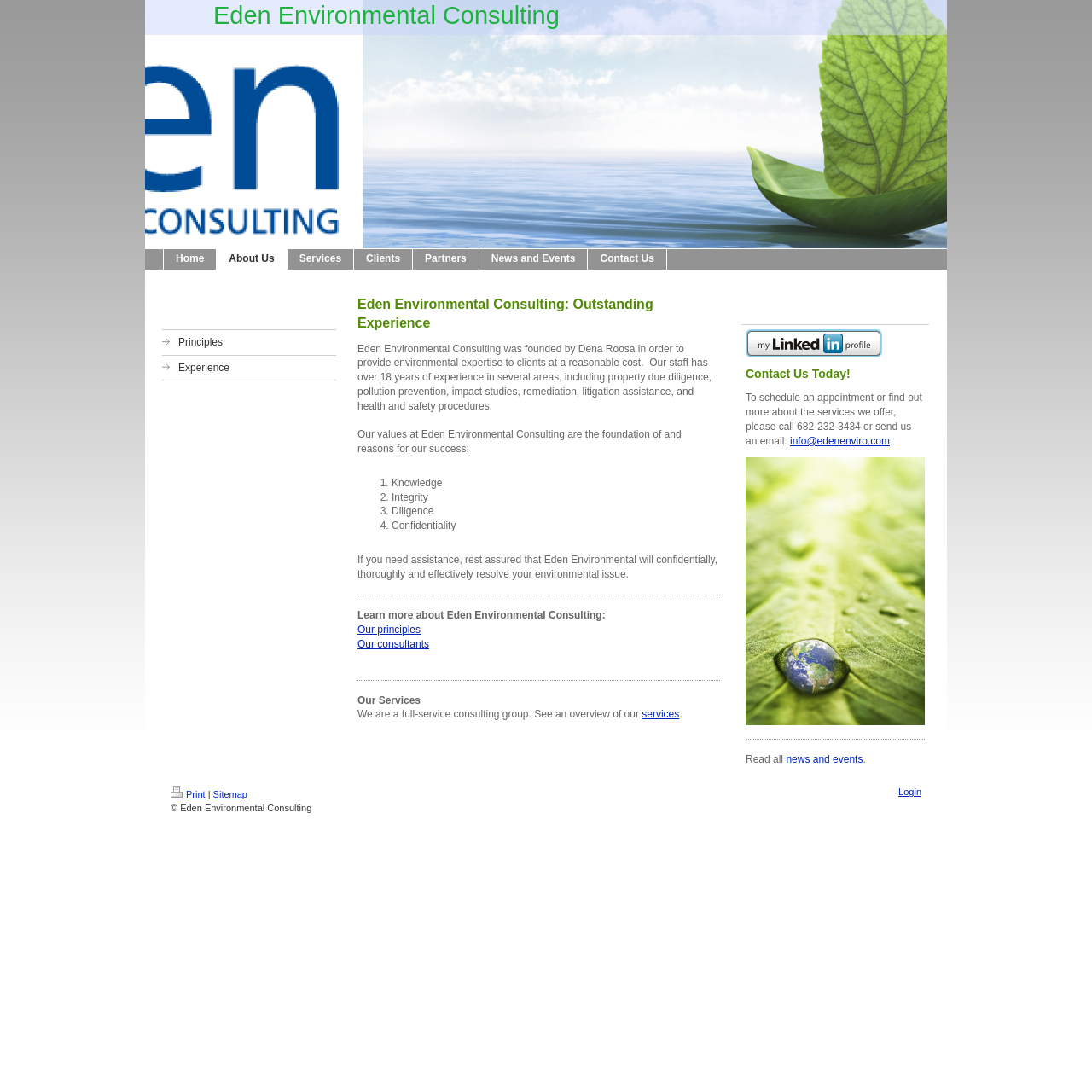Identify the bounding box coordinates of the specific part of the webpage to click to complete this instruction: "go to home page".

None